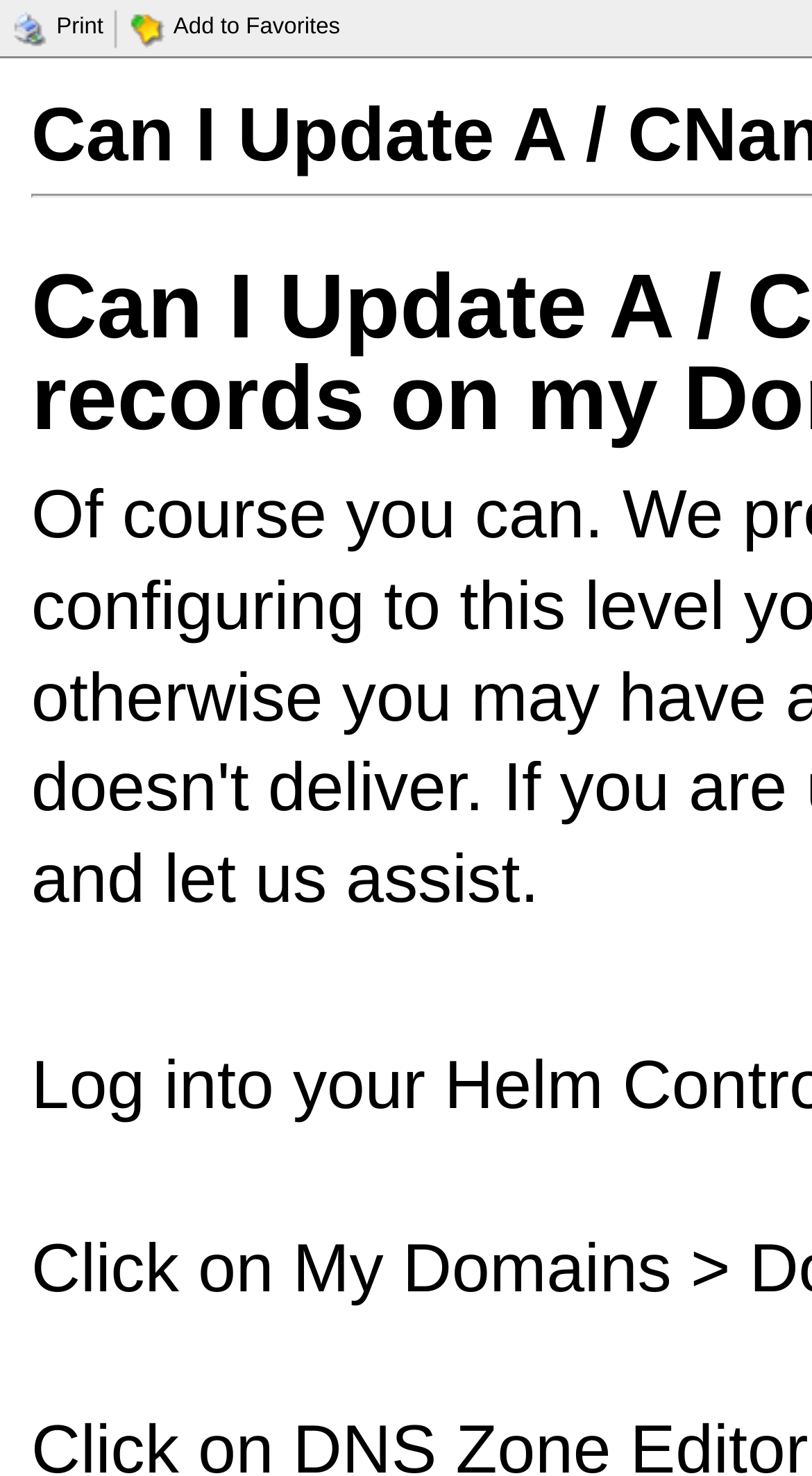Using the provided description: "Print", find the bounding box coordinates of the corresponding UI element. The output should be four float numbers between 0 and 1, in the format [left, top, right, bottom].

[0.01, 0.01, 0.127, 0.027]